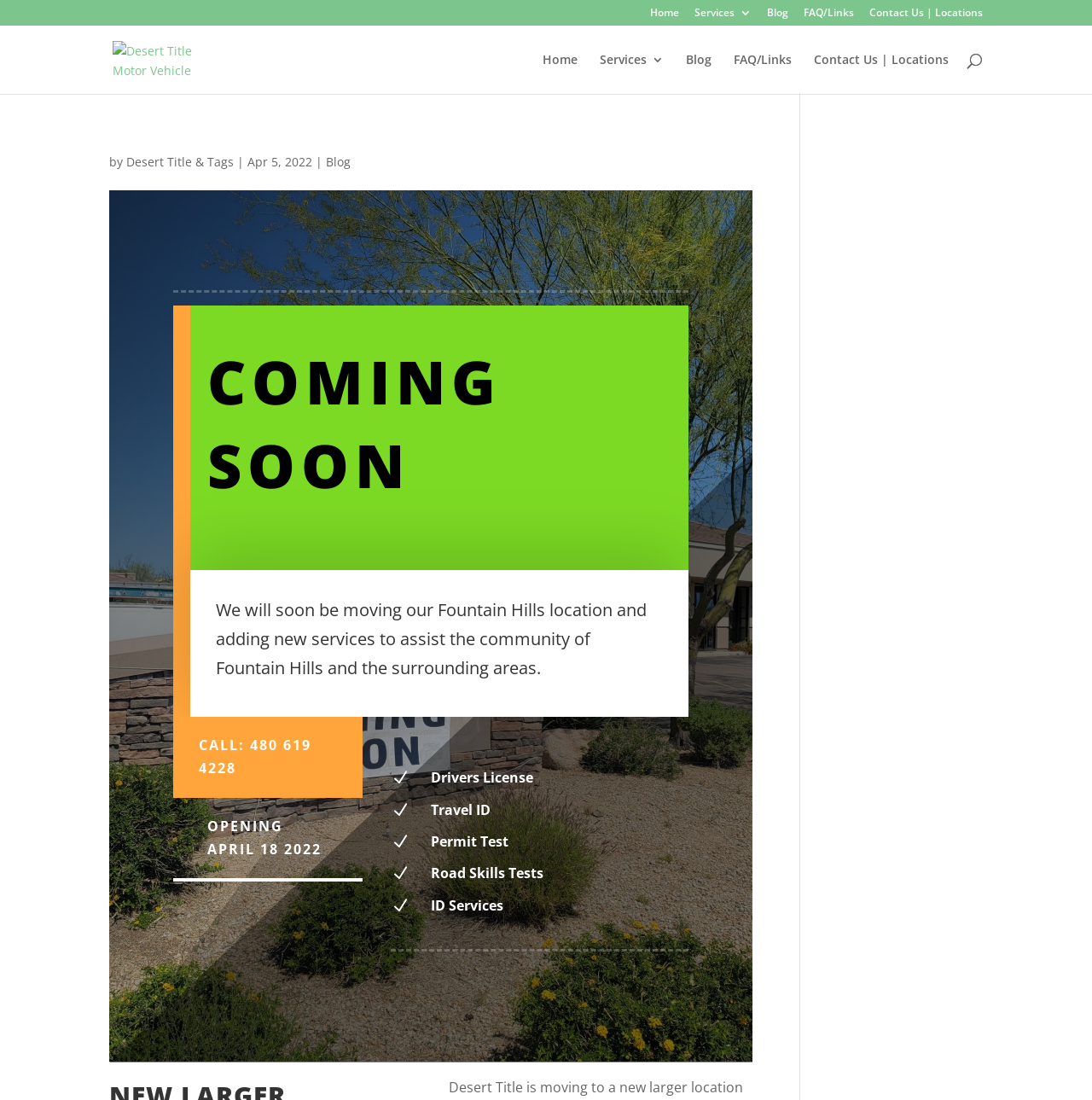Please identify the bounding box coordinates for the region that you need to click to follow this instruction: "Click on veniselle reviews".

None